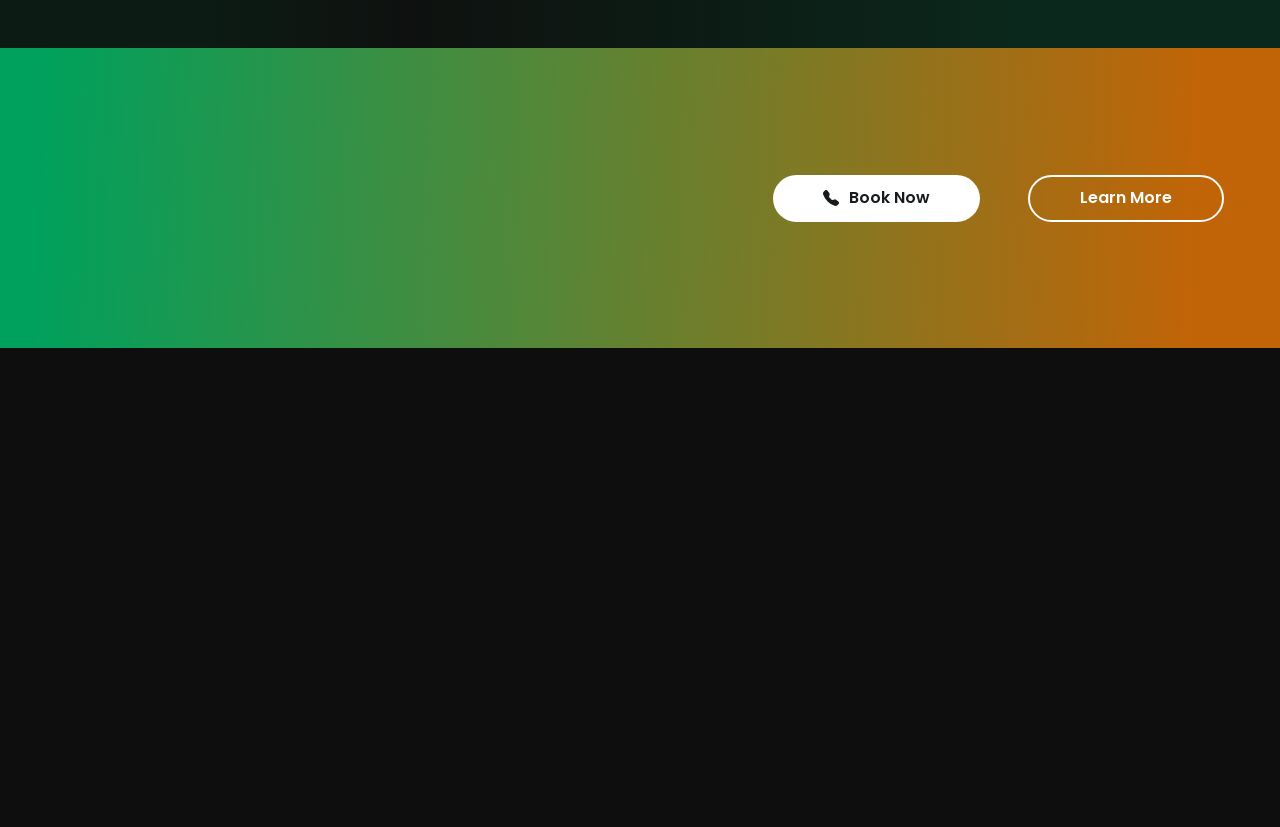Determine the bounding box coordinates for the area that needs to be clicked to fulfill this task: "Go to home page". The coordinates must be given as four float numbers between 0 and 1, i.e., [left, top, right, bottom].

[0.462, 0.59, 0.495, 0.615]